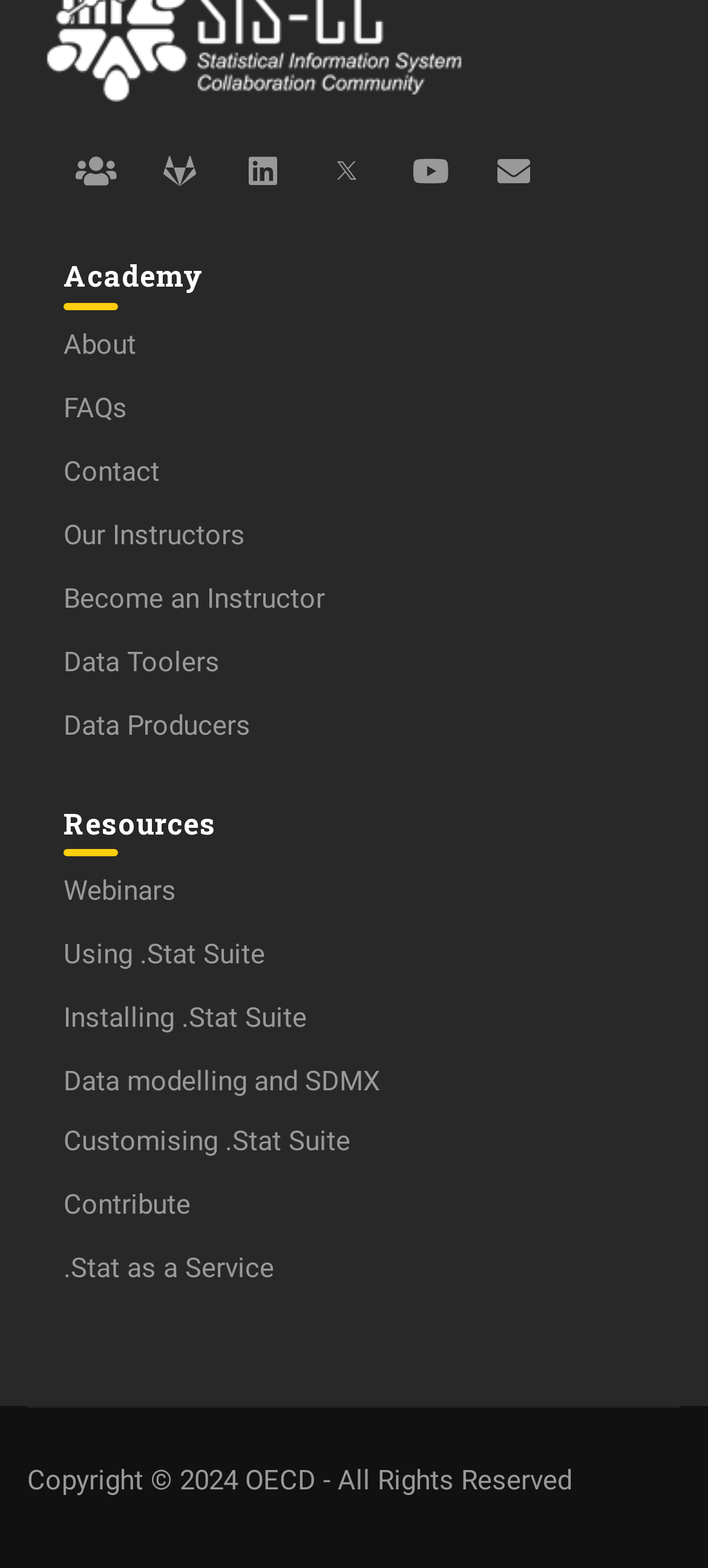Determine the bounding box coordinates of the target area to click to execute the following instruction: "Follow us on Youtube."

[0.562, 0.088, 0.654, 0.13]